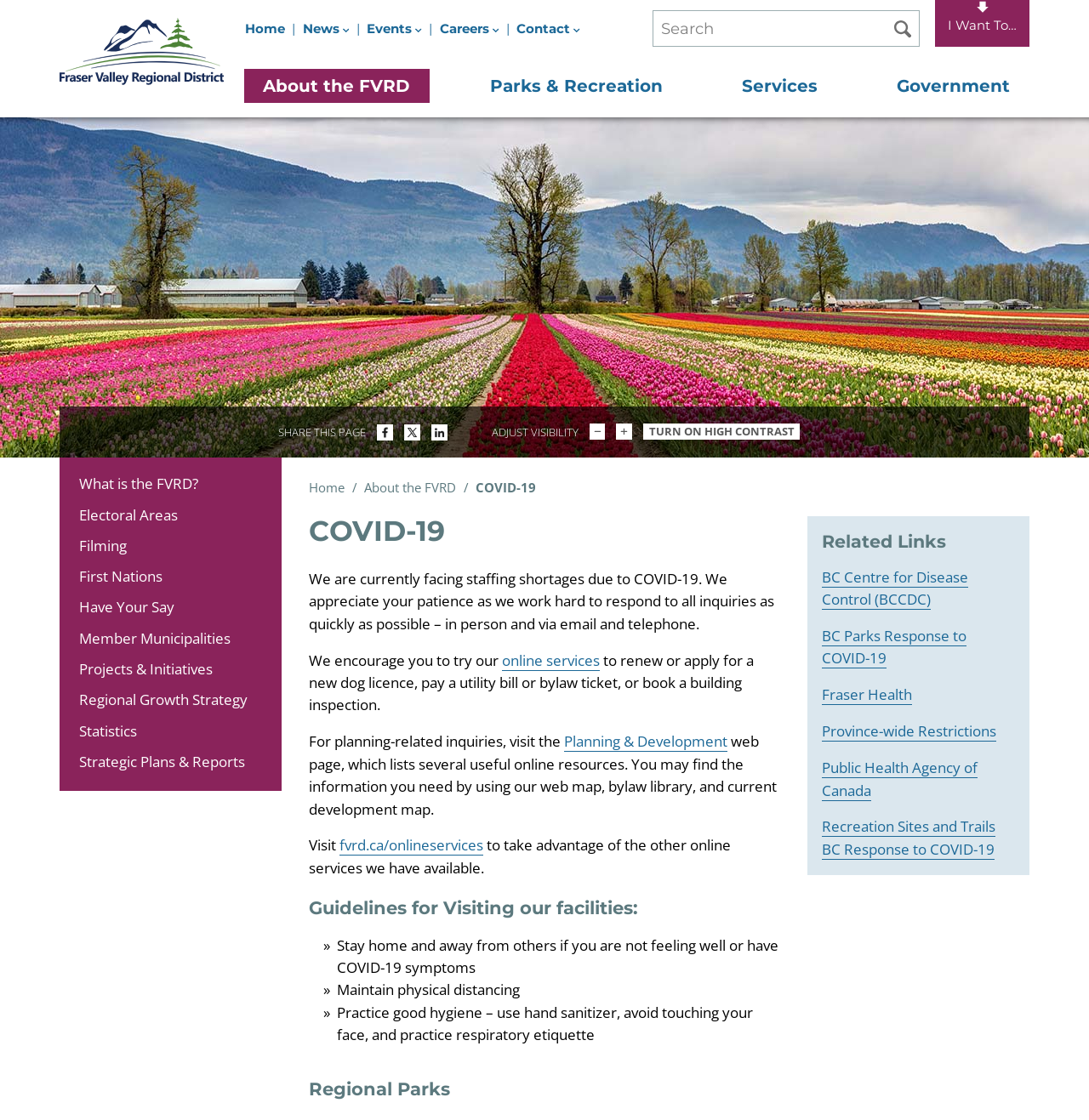Could you find the bounding box coordinates of the clickable area to complete this instruction: "Increase text size"?

[0.566, 0.378, 0.581, 0.394]